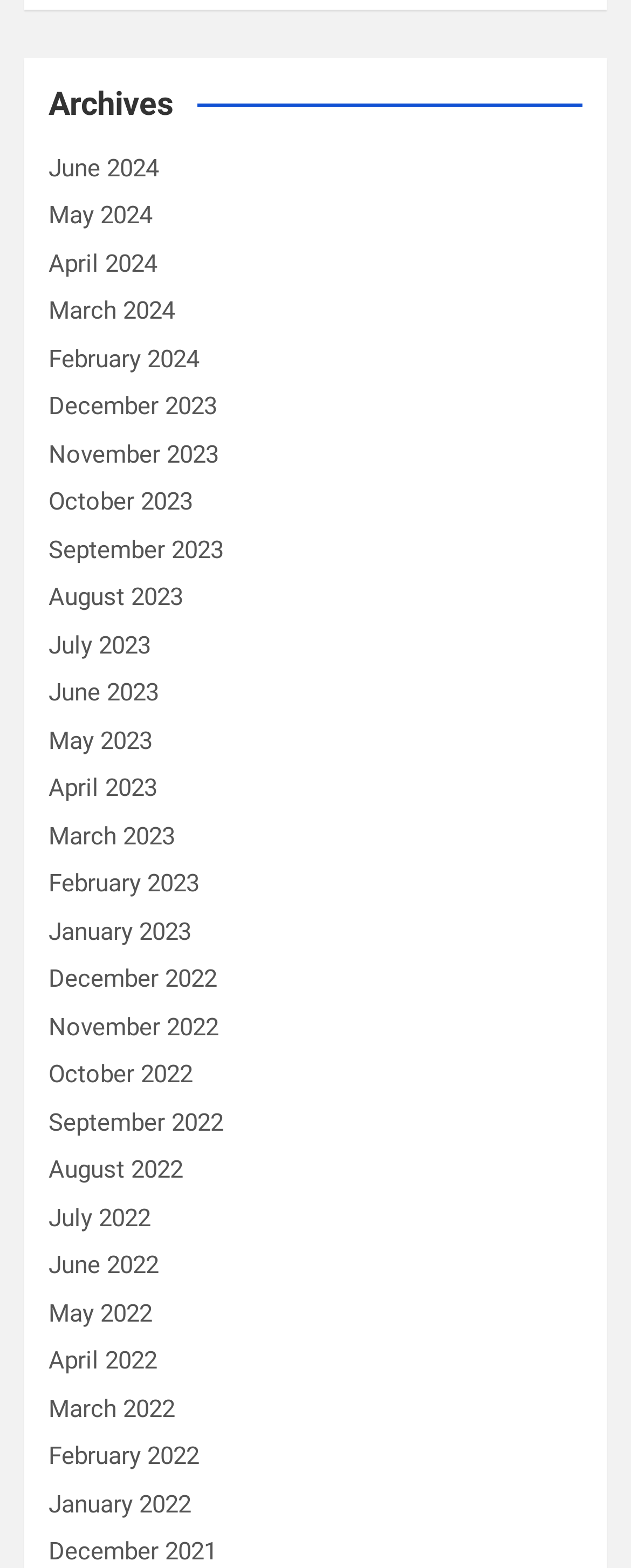Identify the bounding box coordinates of the part that should be clicked to carry out this instruction: "go to the home page".

None